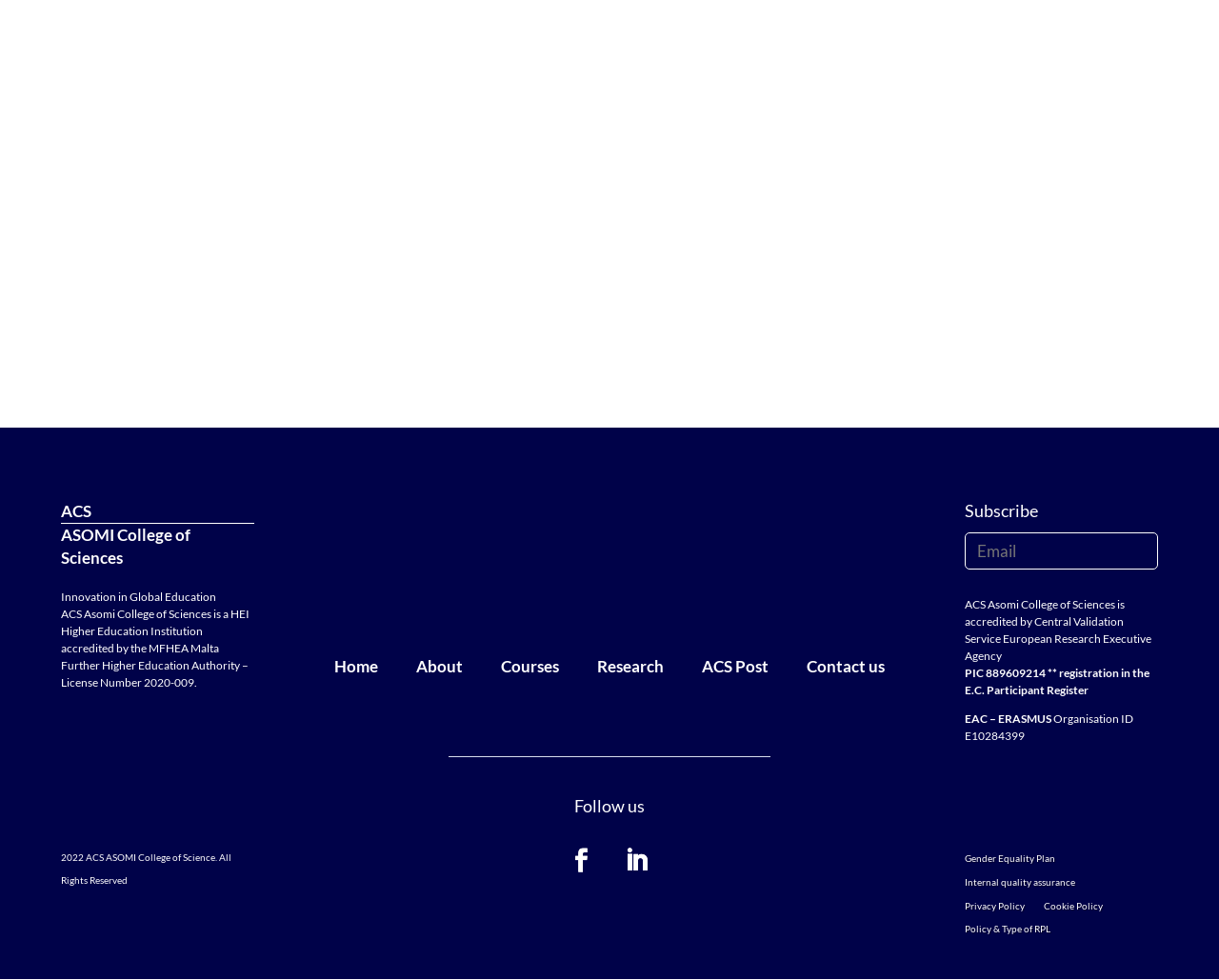What is the name of the research agency mentioned on the webpage?
Refer to the image and provide a one-word or short phrase answer.

European Research Executive Agency